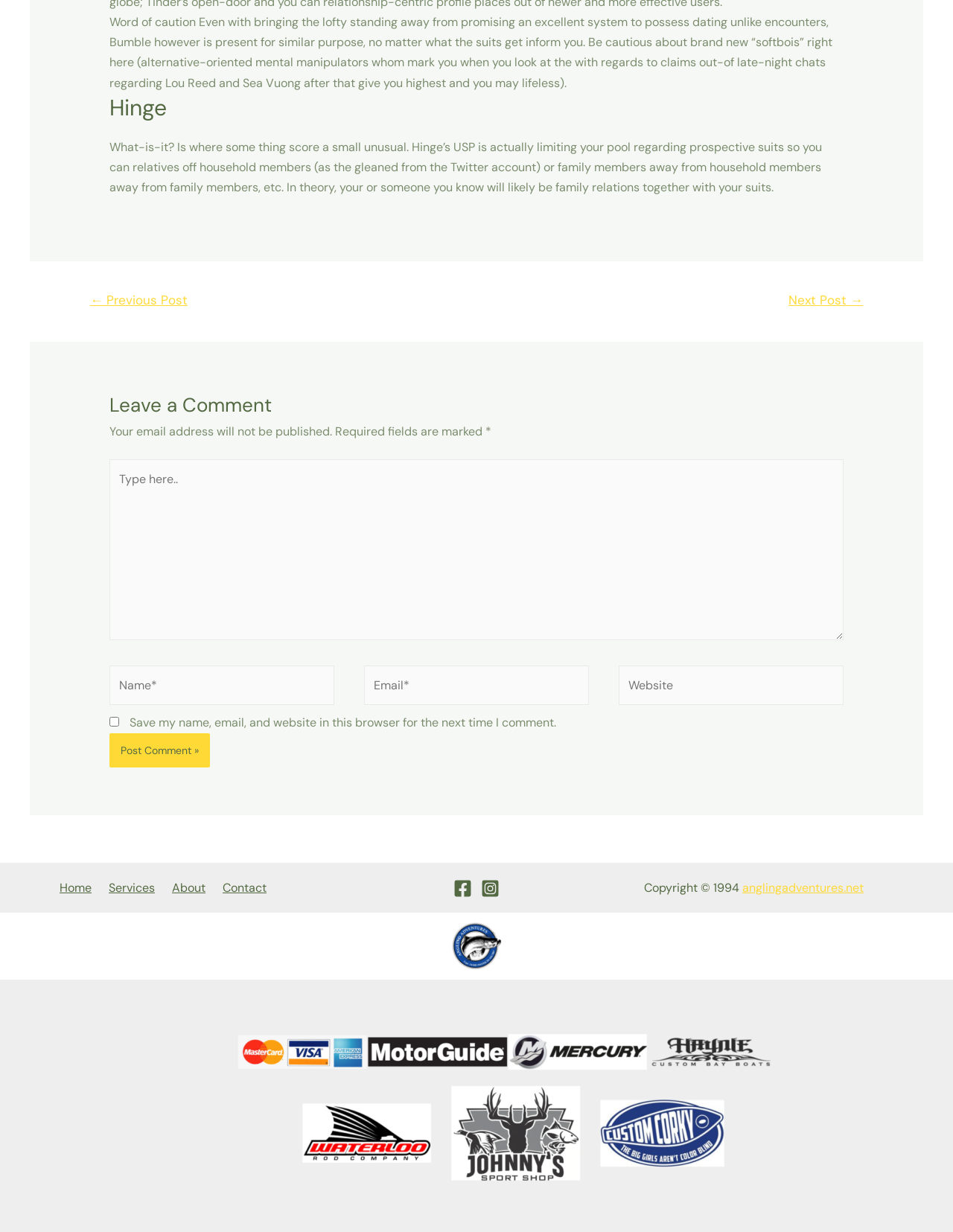Find the bounding box coordinates for the UI element whose description is: "Contact". The coordinates should be four float numbers between 0 and 1, in the format [left, top, right, bottom].

[0.227, 0.712, 0.291, 0.729]